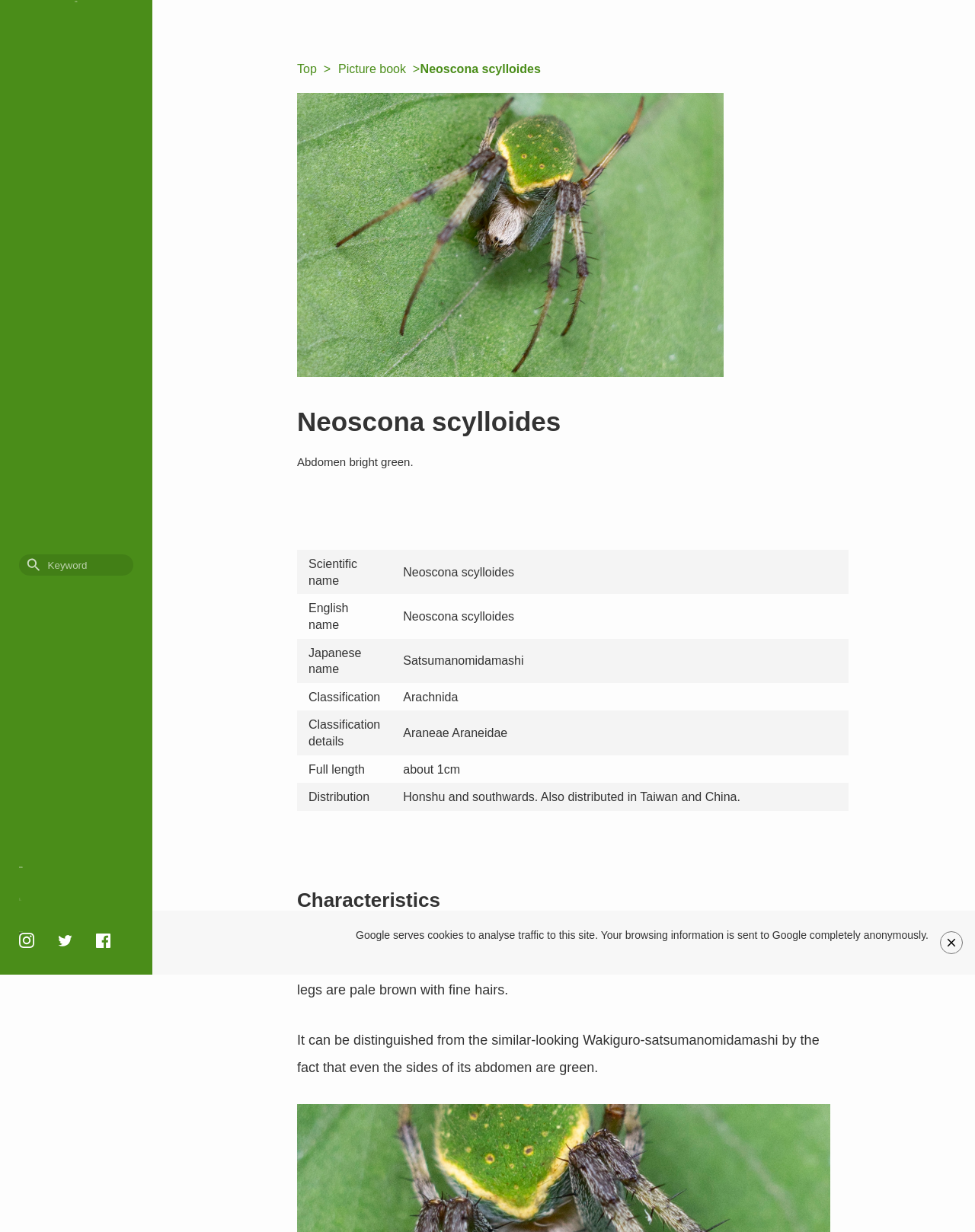Please identify the bounding box coordinates of the element's region that I should click in order to complete the following instruction: "Click the 'Orbis Pictus' link". The bounding box coordinates consist of four float numbers between 0 and 1, i.e., [left, top, right, bottom].

[0.0, 0.015, 0.156, 0.055]